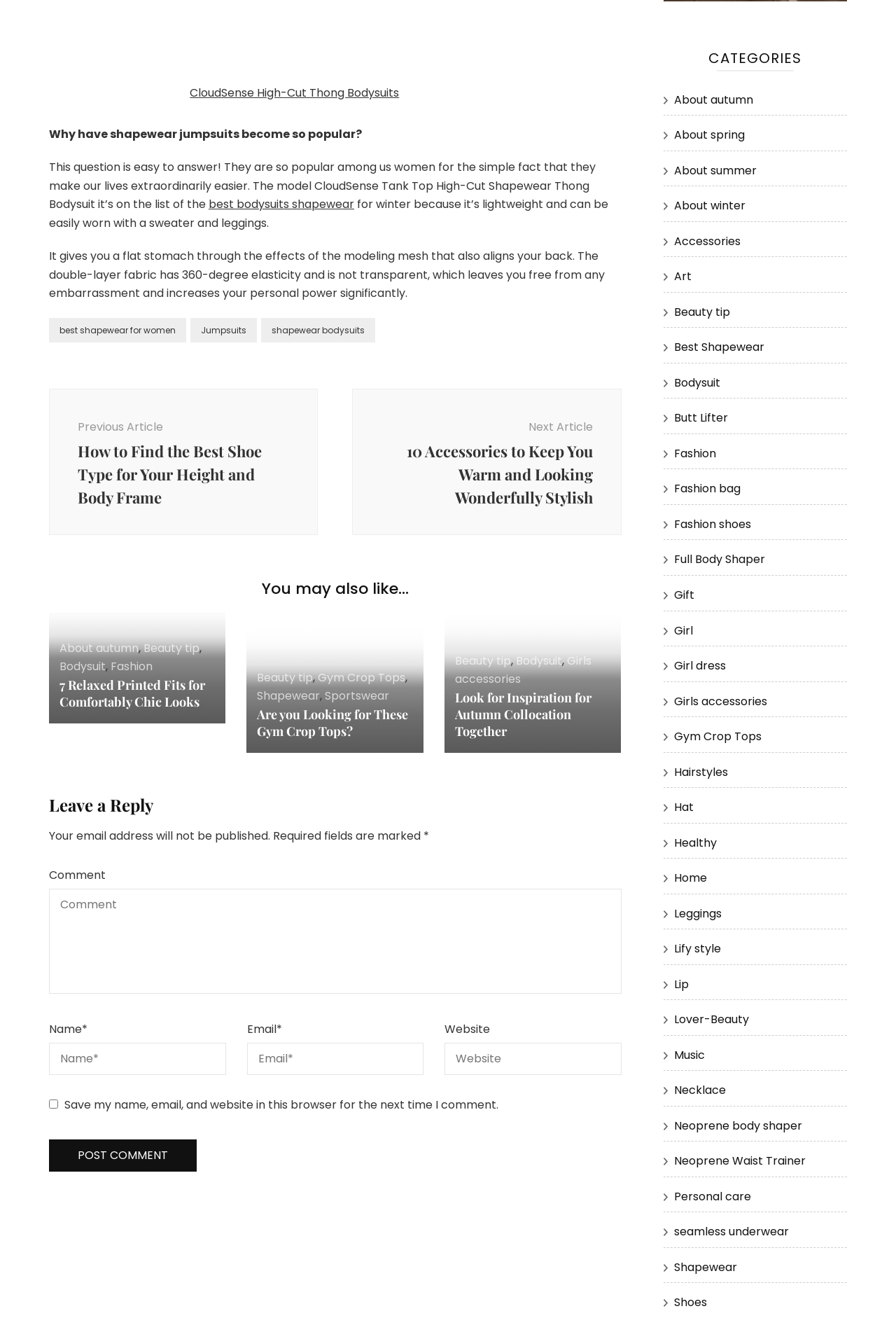Please locate the bounding box coordinates of the element that needs to be clicked to achieve the following instruction: "Click on the button to post your comment". The coordinates should be four float numbers between 0 and 1, i.e., [left, top, right, bottom].

[0.055, 0.864, 0.22, 0.889]